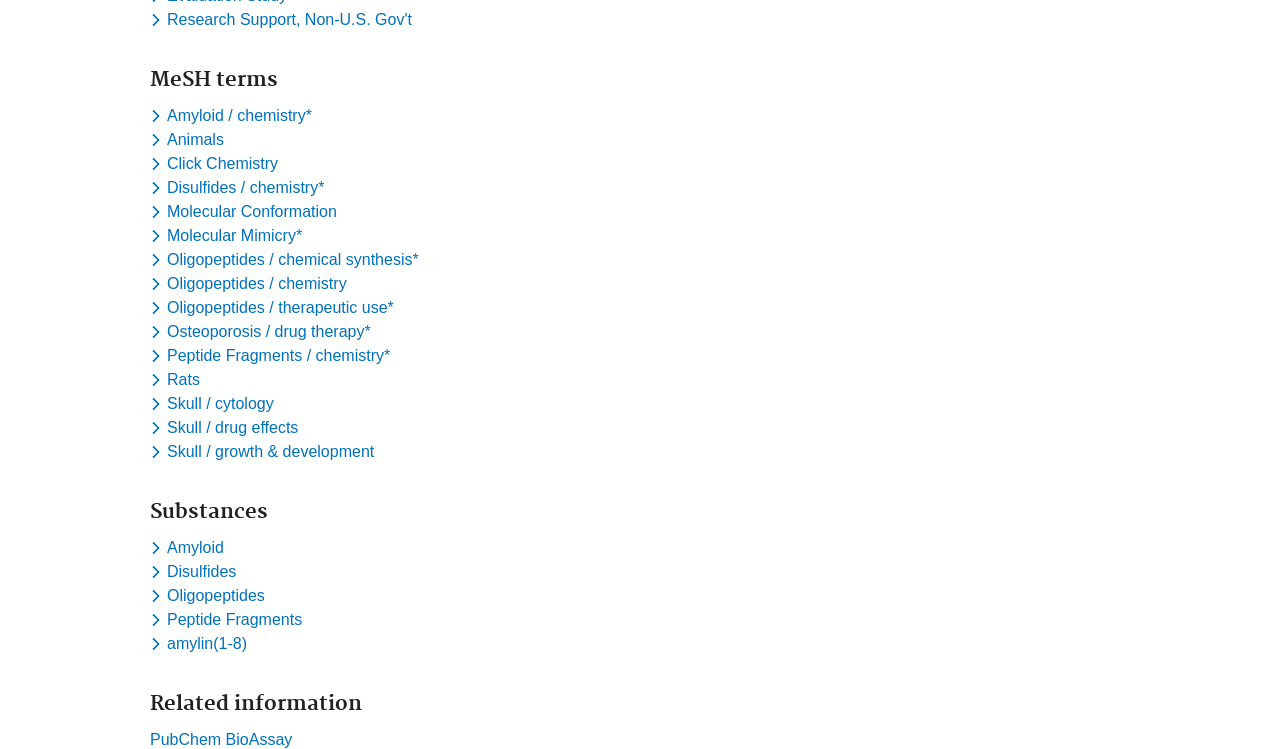Find and specify the bounding box coordinates that correspond to the clickable region for the instruction: "Toggle dropdown menu for keyword Research Support, Non-U.S. Gov't".

[0.117, 0.014, 0.326, 0.038]